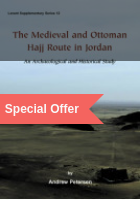What series does the book belong to?
Provide an in-depth and detailed answer to the question.

The series that the book belongs to is obtained by reading the categorization of the book on the cover, which states that it is part of the 'Oxford Supplementary Series'.